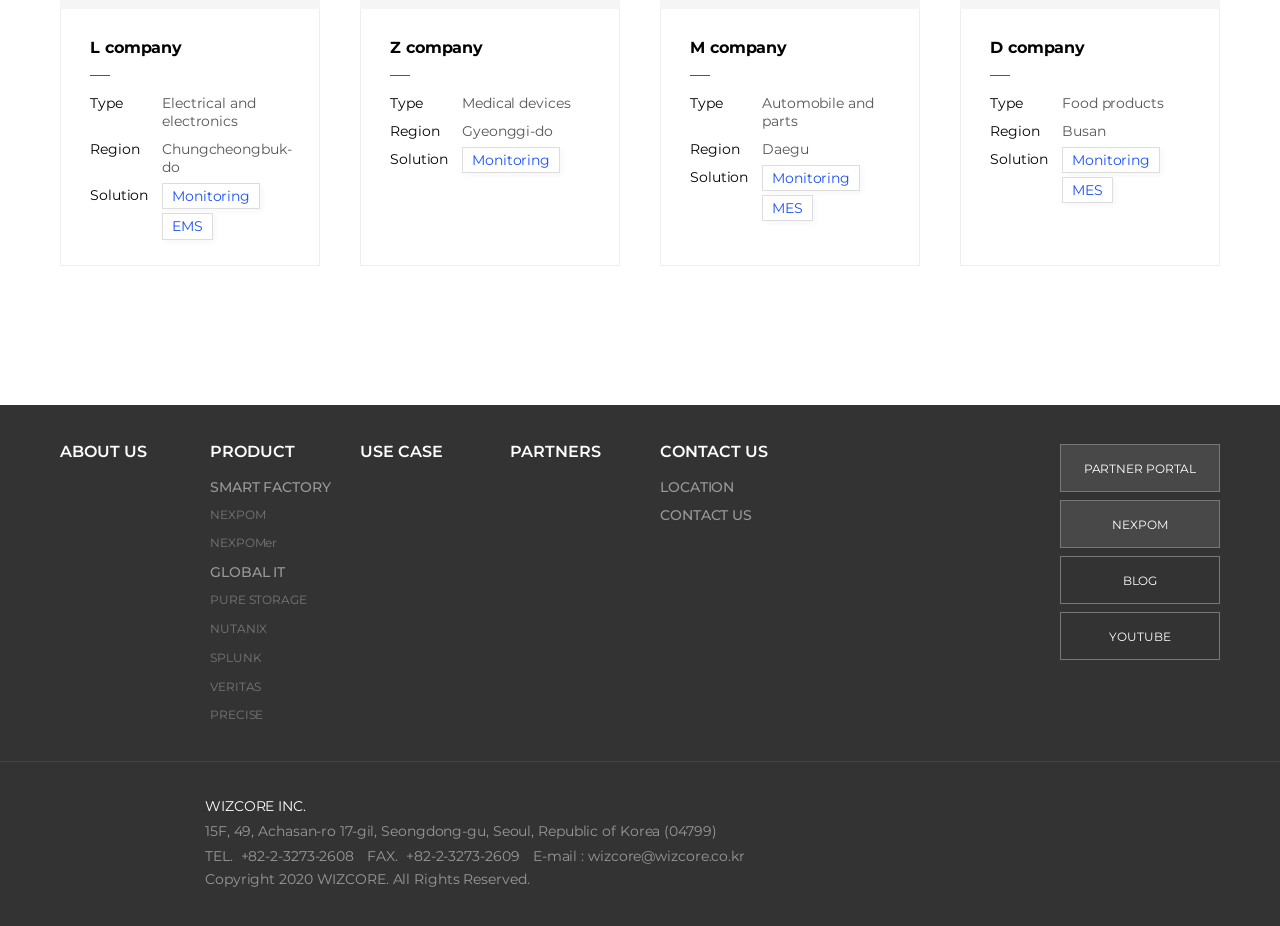Locate the bounding box coordinates of the area to click to fulfill this instruction: "View NEXPOM". The bounding box should be presented as four float numbers between 0 and 1, in the order [left, top, right, bottom].

[0.828, 0.54, 0.953, 0.591]